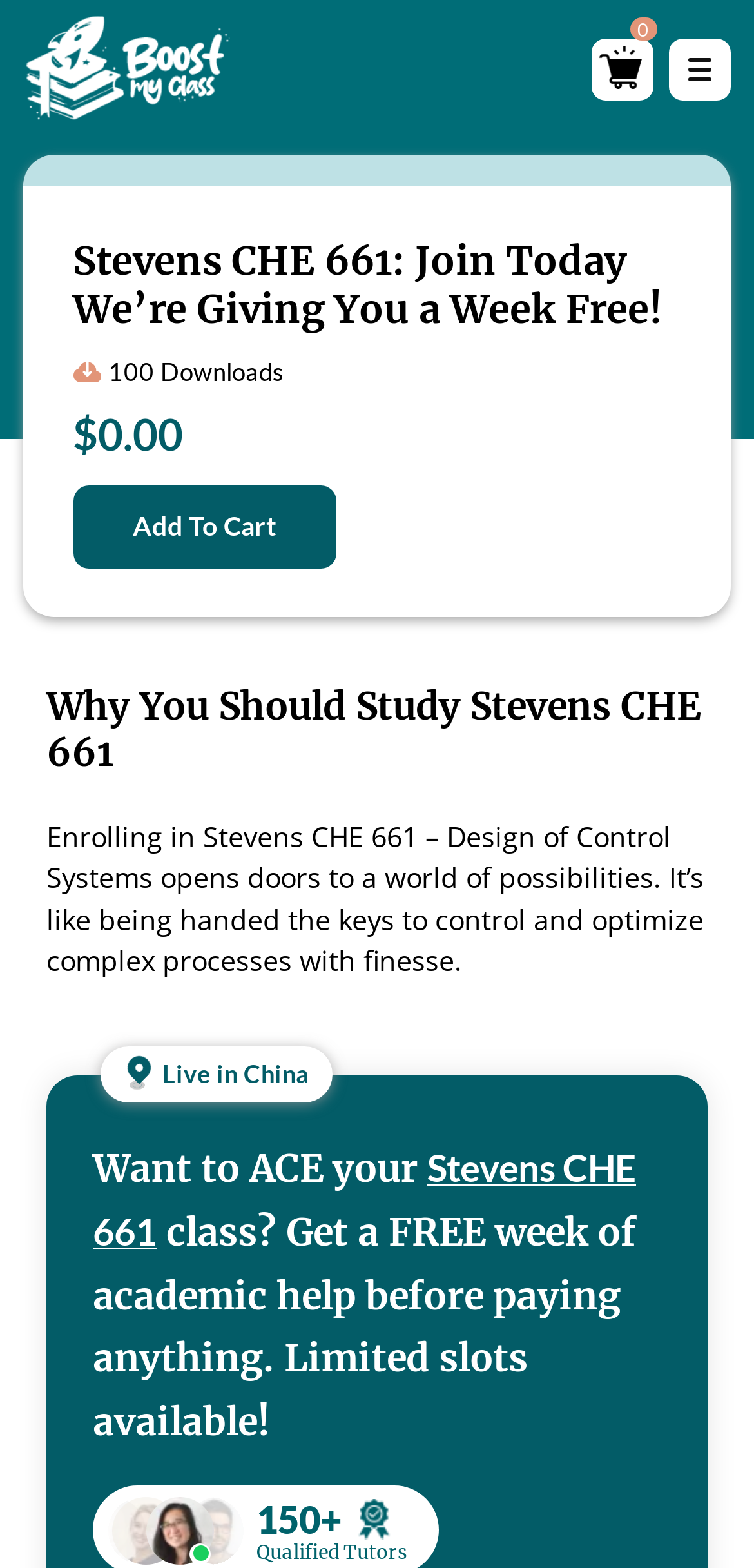What is the main title displayed on this webpage?

Stevens CHE 661: Join Today We’re Giving You a Week Free!